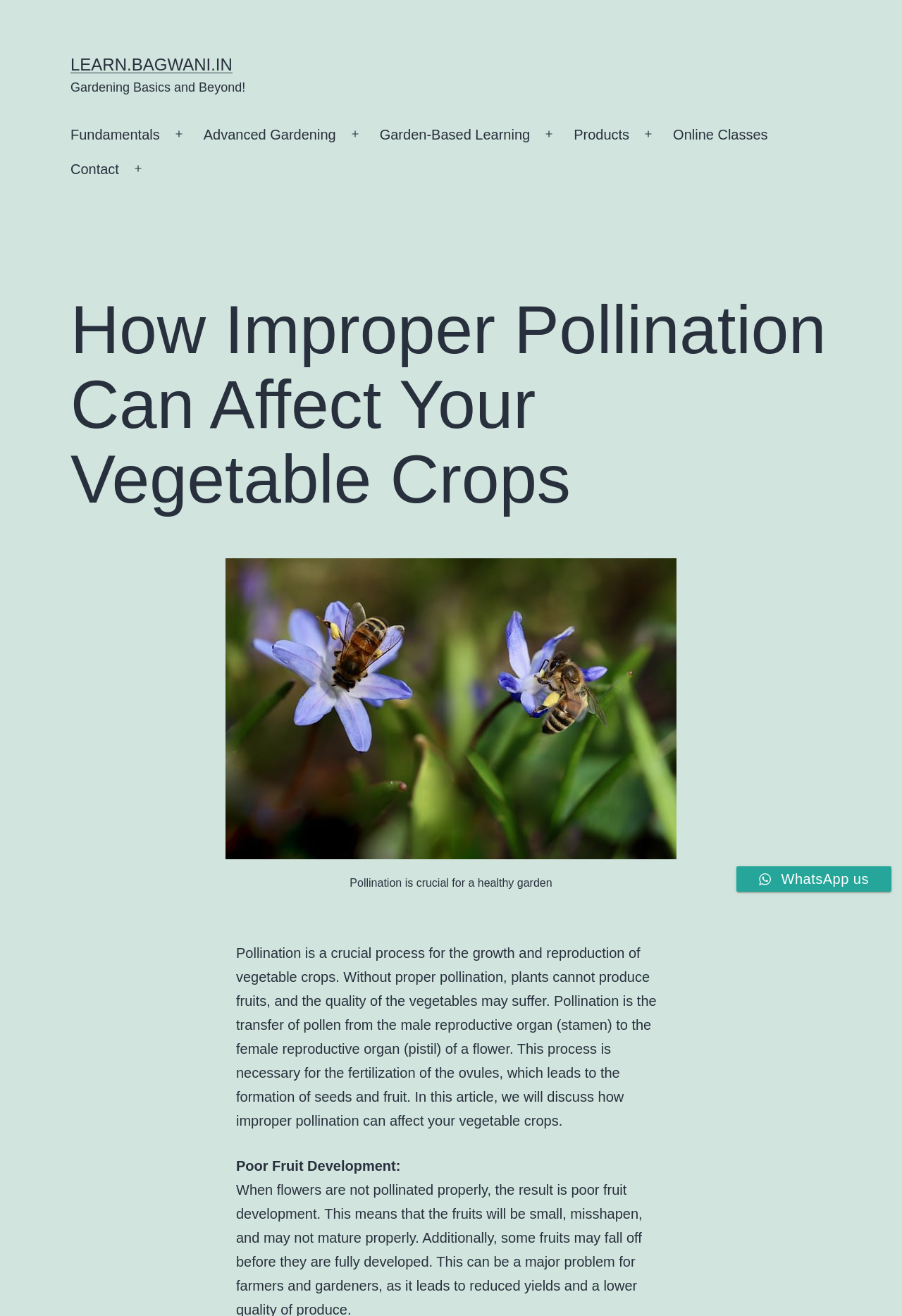Give a concise answer of one word or phrase to the question: 
What is the website's name?

Learn Bagwani